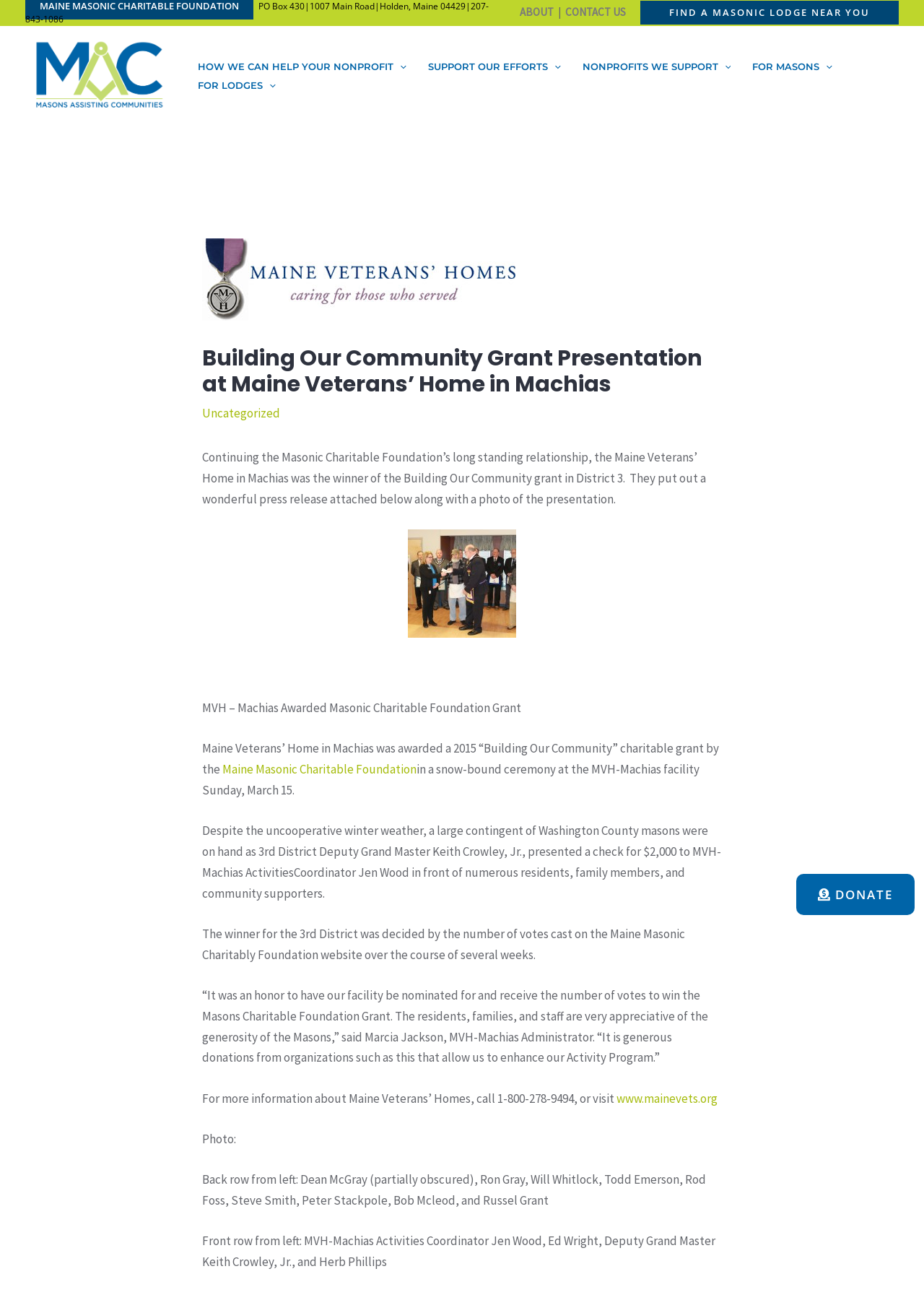Identify the bounding box coordinates of the clickable region to carry out the given instruction: "Visit Masonic Charitable Foundation".

[0.027, 0.05, 0.187, 0.062]